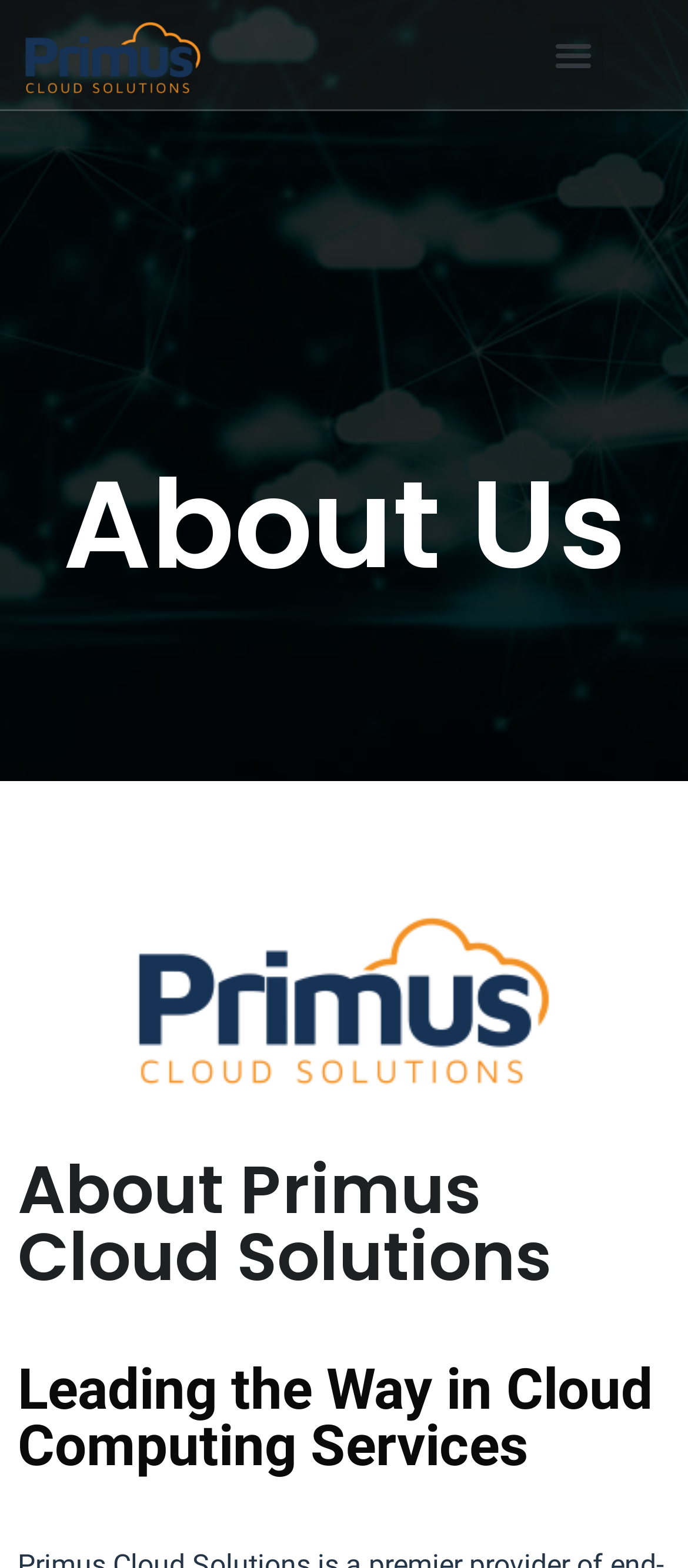What is the theme of the page?
Using the visual information, answer the question in a single word or phrase.

Cloud Computing